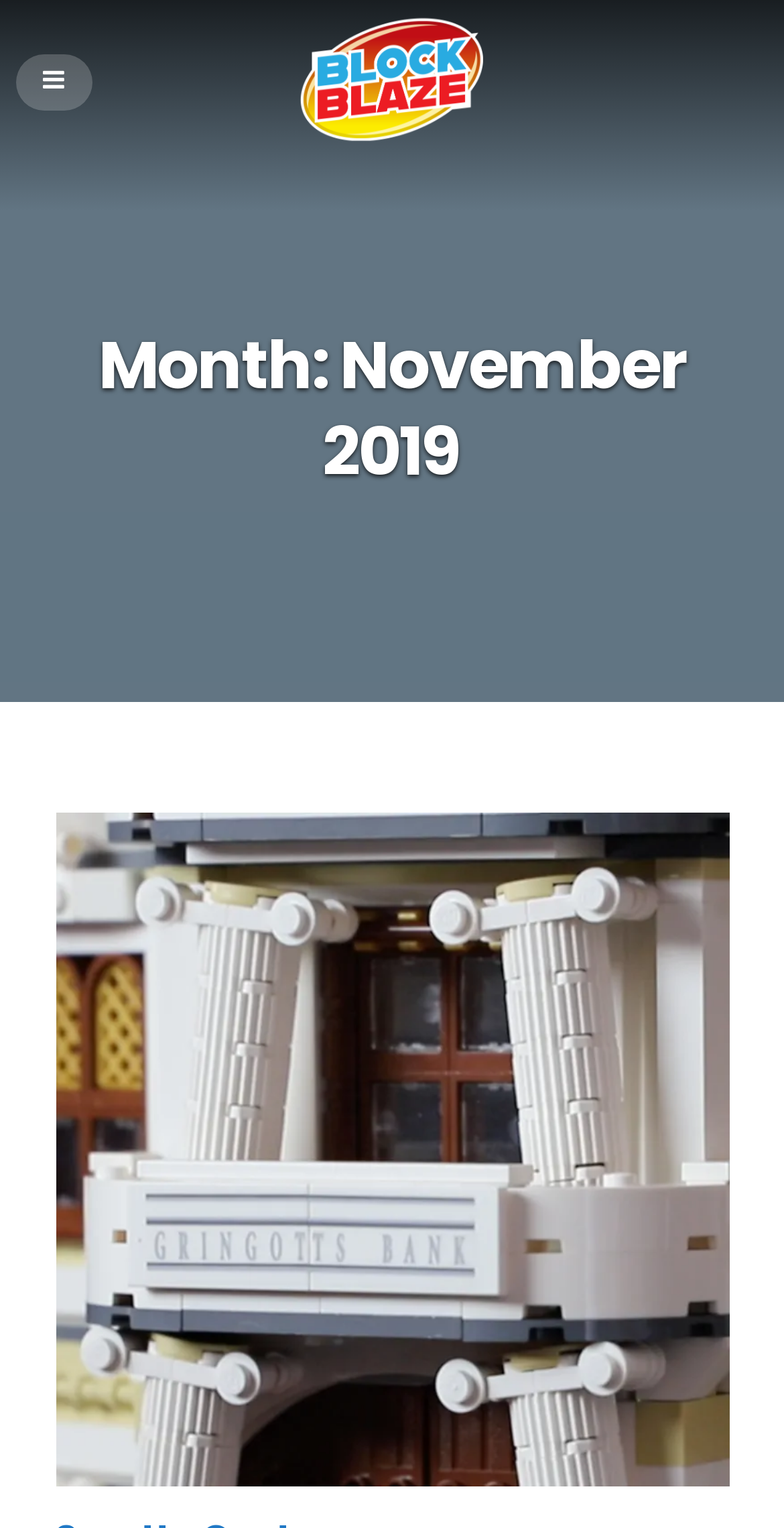Please give a concise answer to this question using a single word or phrase: 
What is the name of the person in the figure?

Suzette Coetzer